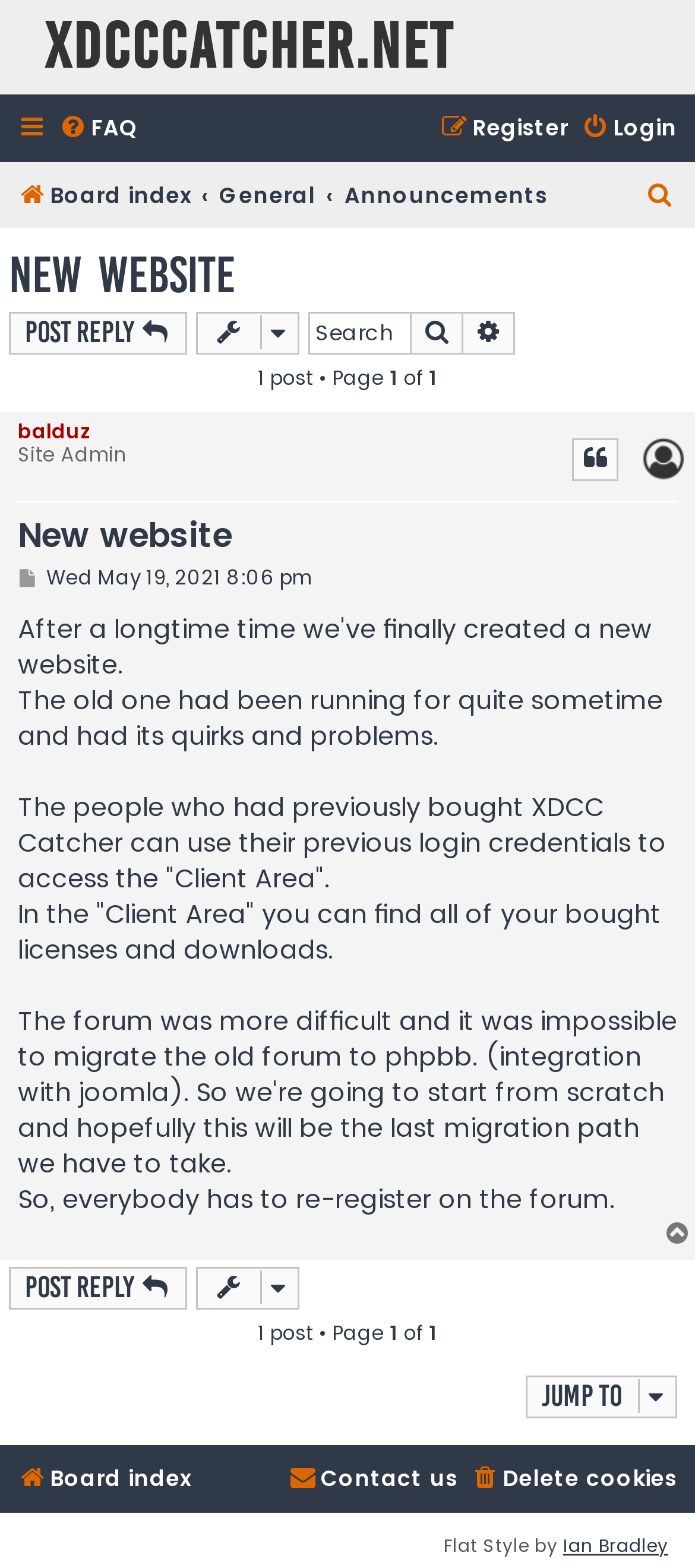Can you specify the bounding box coordinates for the region that should be clicked to fulfill this instruction: "Post a reply".

[0.013, 0.808, 0.269, 0.835]